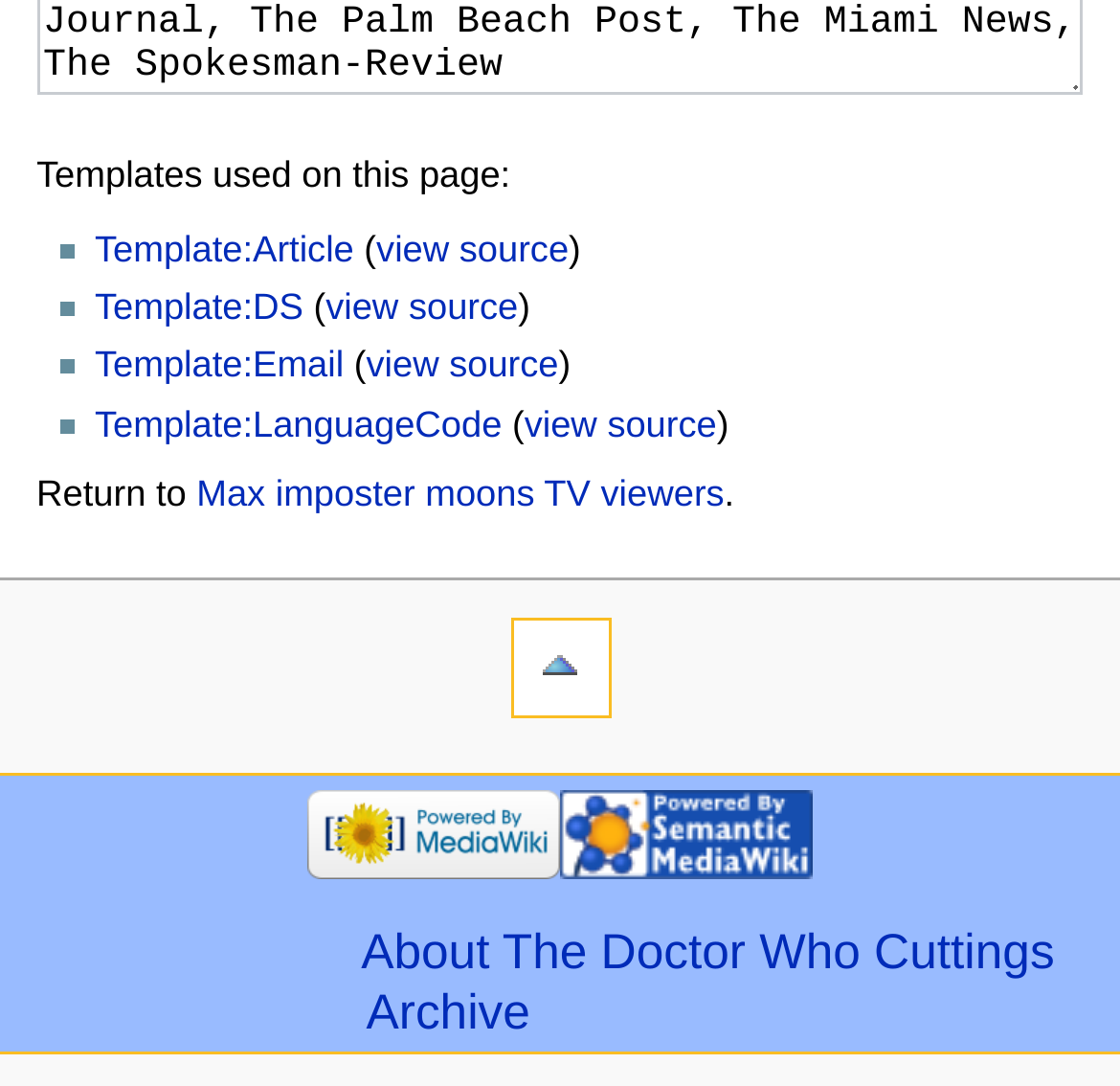Please find the bounding box coordinates of the element that needs to be clicked to perform the following instruction: "View the source of Template:Email". The bounding box coordinates should be four float numbers between 0 and 1, represented as [left, top, right, bottom].

[0.327, 0.318, 0.499, 0.355]